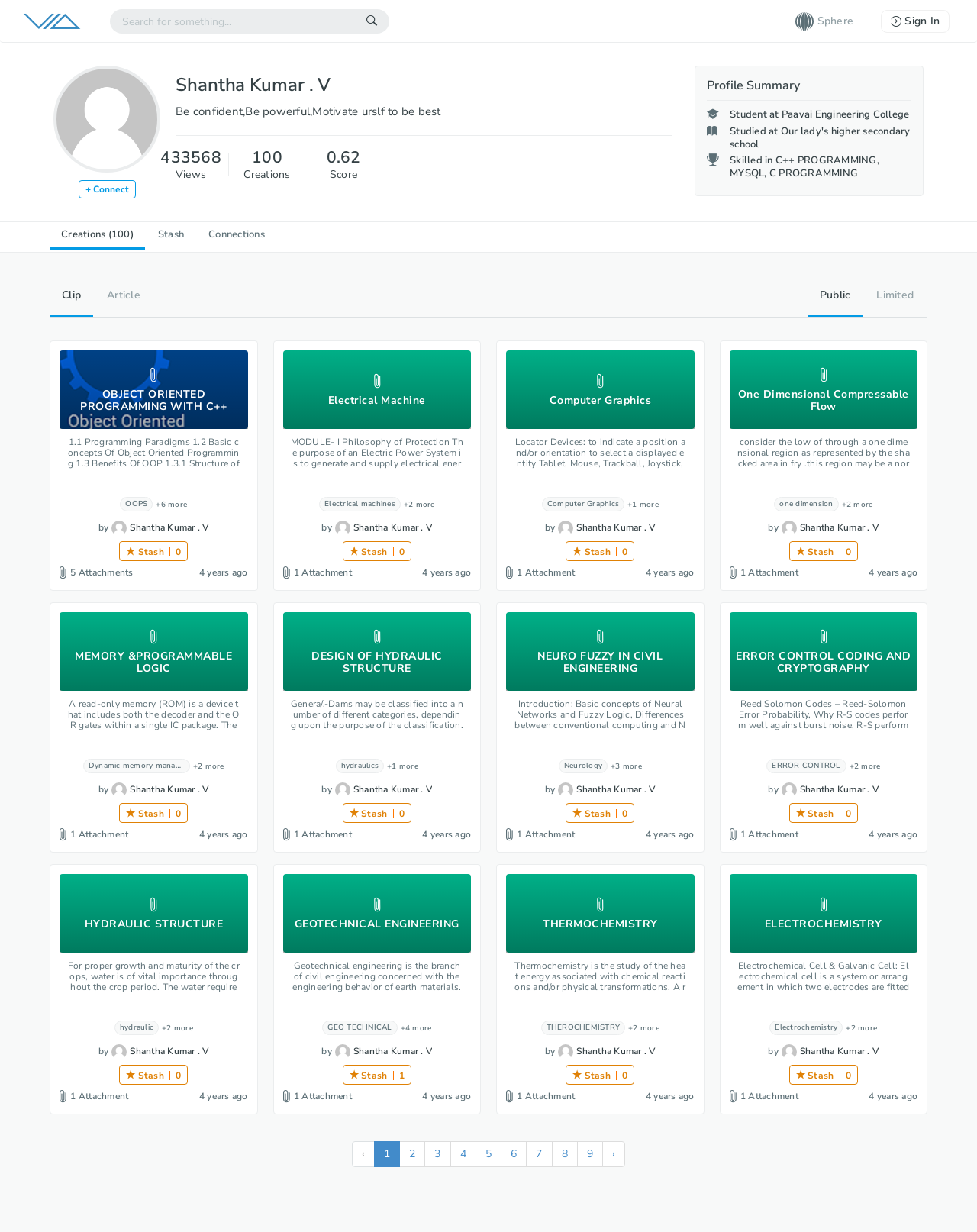Find the bounding box coordinates of the clickable element required to execute the following instruction: "Search for a Knowledge here". Provide the coordinates as four float numbers between 0 and 1, i.e., [left, top, right, bottom].

[0.112, 0.005, 0.399, 0.03]